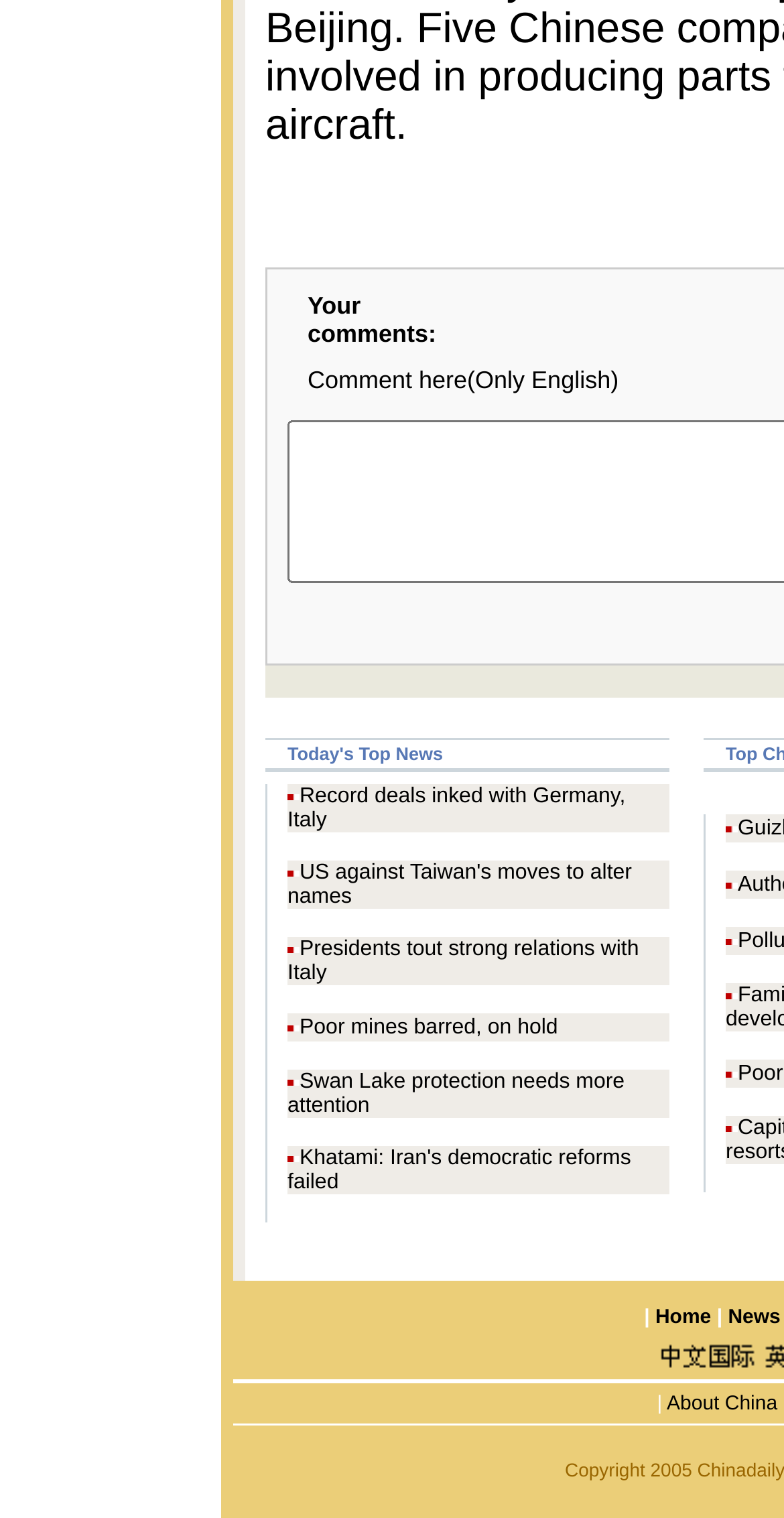Please locate the bounding box coordinates for the element that should be clicked to achieve the following instruction: "View 'Swan Lake protection needs more attention'". Ensure the coordinates are given as four float numbers between 0 and 1, i.e., [left, top, right, bottom].

[0.367, 0.705, 0.797, 0.736]